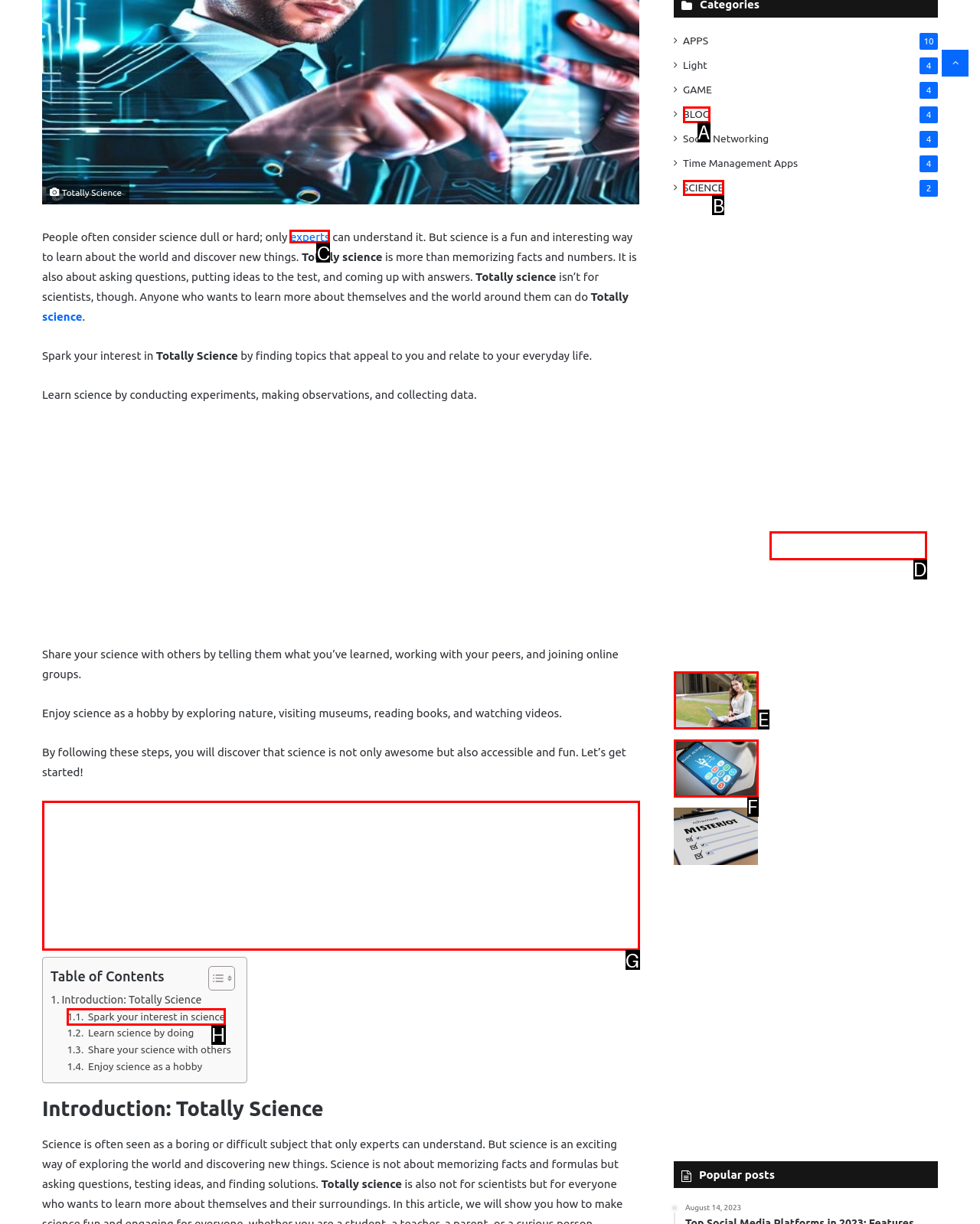Select the correct HTML element to complete the following task: Visit the 'SCIENCE' page
Provide the letter of the choice directly from the given options.

B